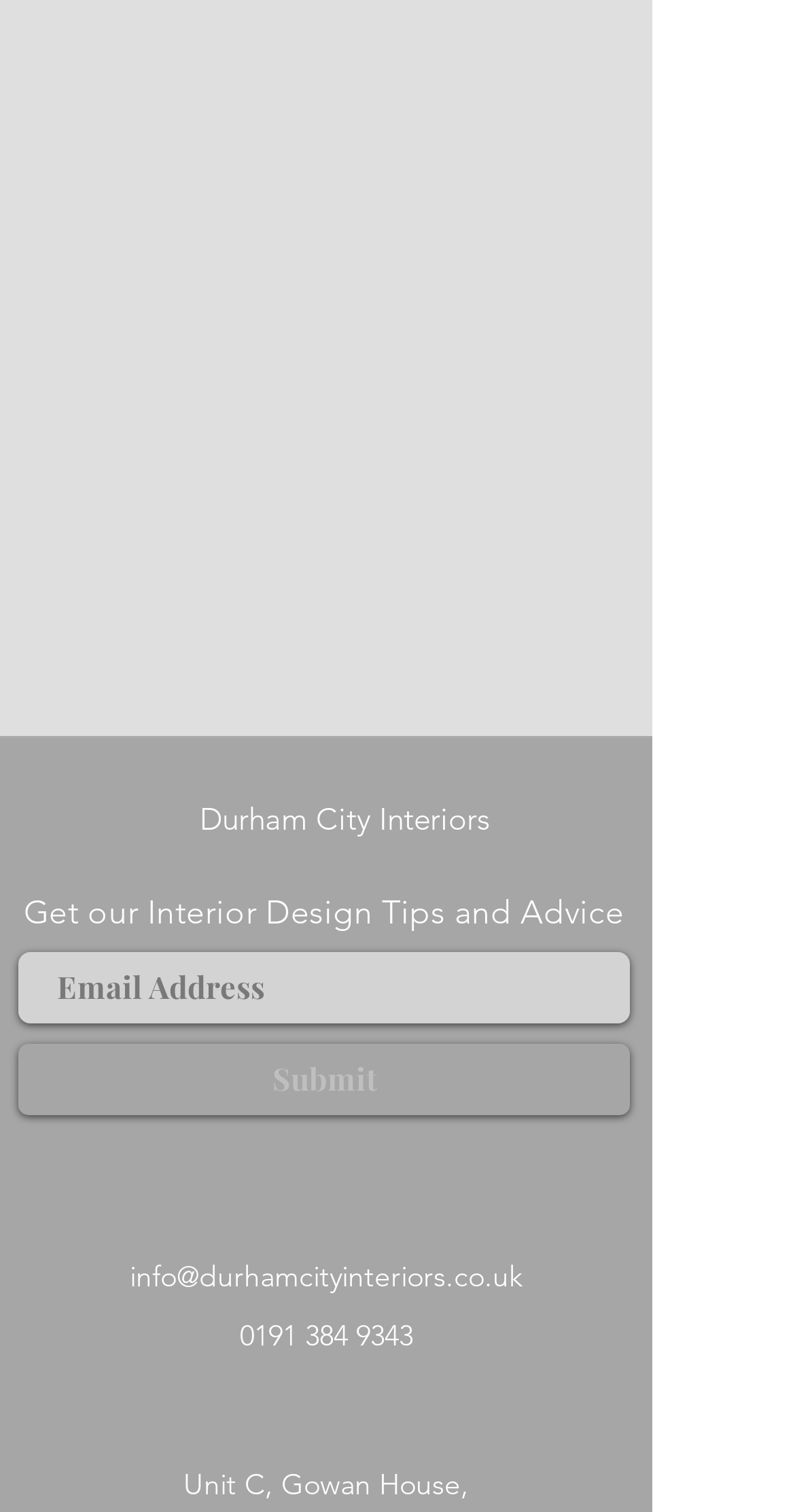What is the purpose of the textbox?
Using the information from the image, provide a comprehensive answer to the question.

The textbox is labeled as 'Email Address' and is required, which suggests that the purpose of the textbox is to input an email address, likely for subscription or newsletter purposes.